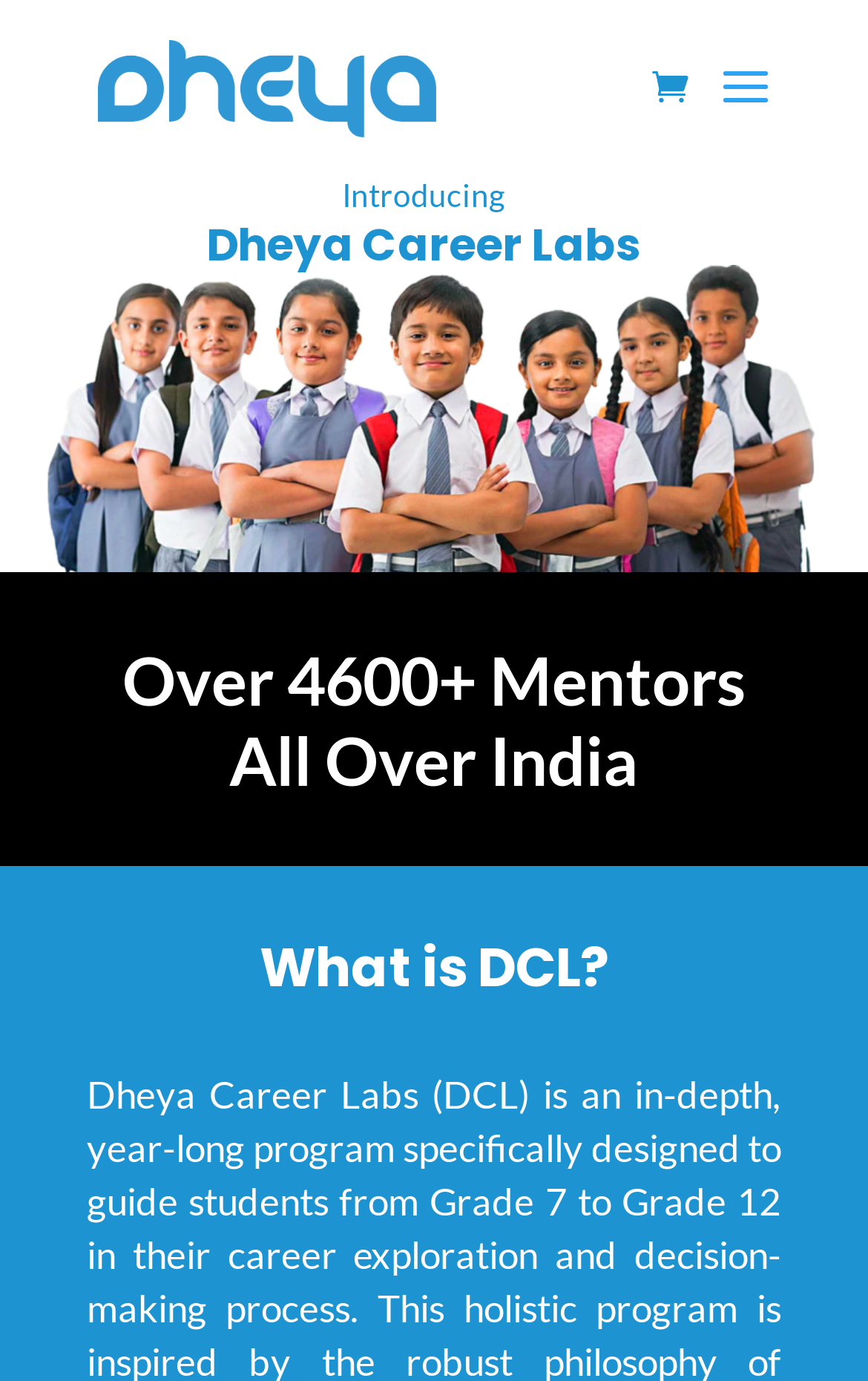Generate the main heading text from the webpage.

Dheya Career Labs